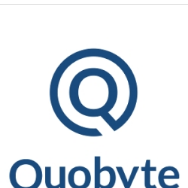Please reply to the following question with a single word or a short phrase:
What is the shape of the Quobyte logo?

Circular